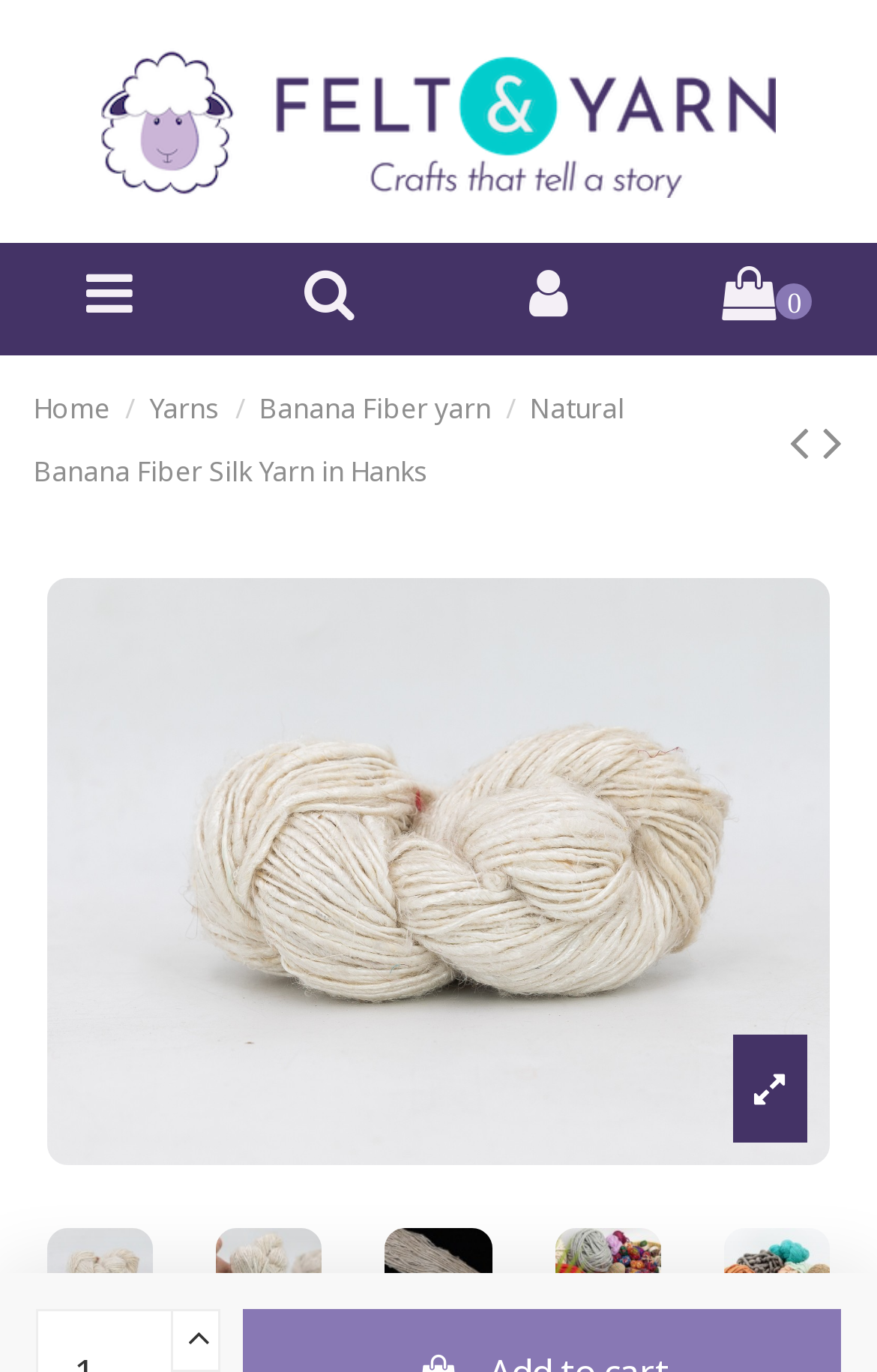What is the name of the product?
Based on the screenshot, provide your answer in one word or phrase.

Natural Banana Fiber Silk Yarn in Hanks